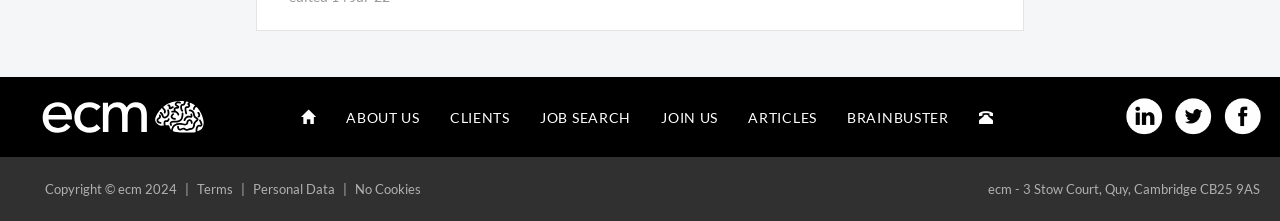What is the company's address?
Using the information from the image, give a concise answer in one word or a short phrase.

3 Stow Court, Quy, Cambridge CB25 9AS